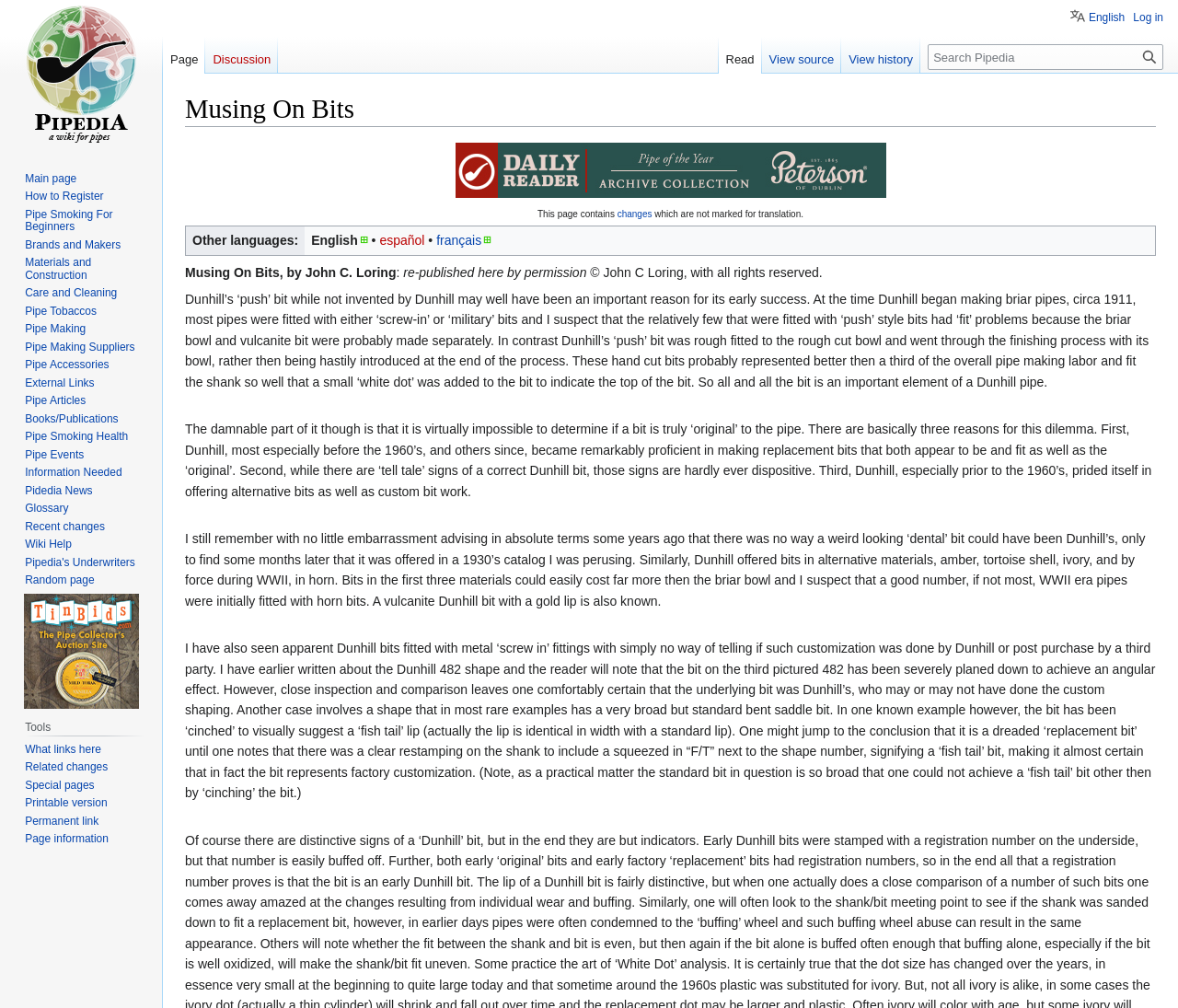Describe all the key features and sections of the webpage thoroughly.

The webpage is titled "Musing On Bits - Pipedia" and has a heading "Musing On Bits" at the top. Below the heading, there are two links, "Jump to navigation" and "Jump to search", which are positioned side by side. 

To the right of these links, there is a section with a link and some static text, including "This page contains changes" and "which are not marked for translation." 

Below this section, there is a table with a heading "Other languages:" and links to different languages, including English, español, and français. 

The main content of the webpage is a series of paragraphs discussing Dunhill pipes and their bits. The text is divided into four sections, each discussing a different aspect of Dunhill pipes, including their history, manufacturing process, and customization options. 

At the top right corner of the page, there are three navigation menus: "Personal tools", "Namespaces", and "Views". The "Personal tools" menu includes links to "English", "Log in", and other options. The "Namespaces" menu includes links to "Page" and "Discussion", while the "Views" menu includes links to "Read", "View source", and "View history". 

At the bottom of the page, there is a search bar with a heading "Search" and a button to "Search" or "Go". Below the search bar, there are several links to different pages, including the main page, "How to Register", and "Pipe Smoking For Beginners". There are also links to various categories, such as "Brands and Makers", "Materials and Construction", and "Care and Cleaning".